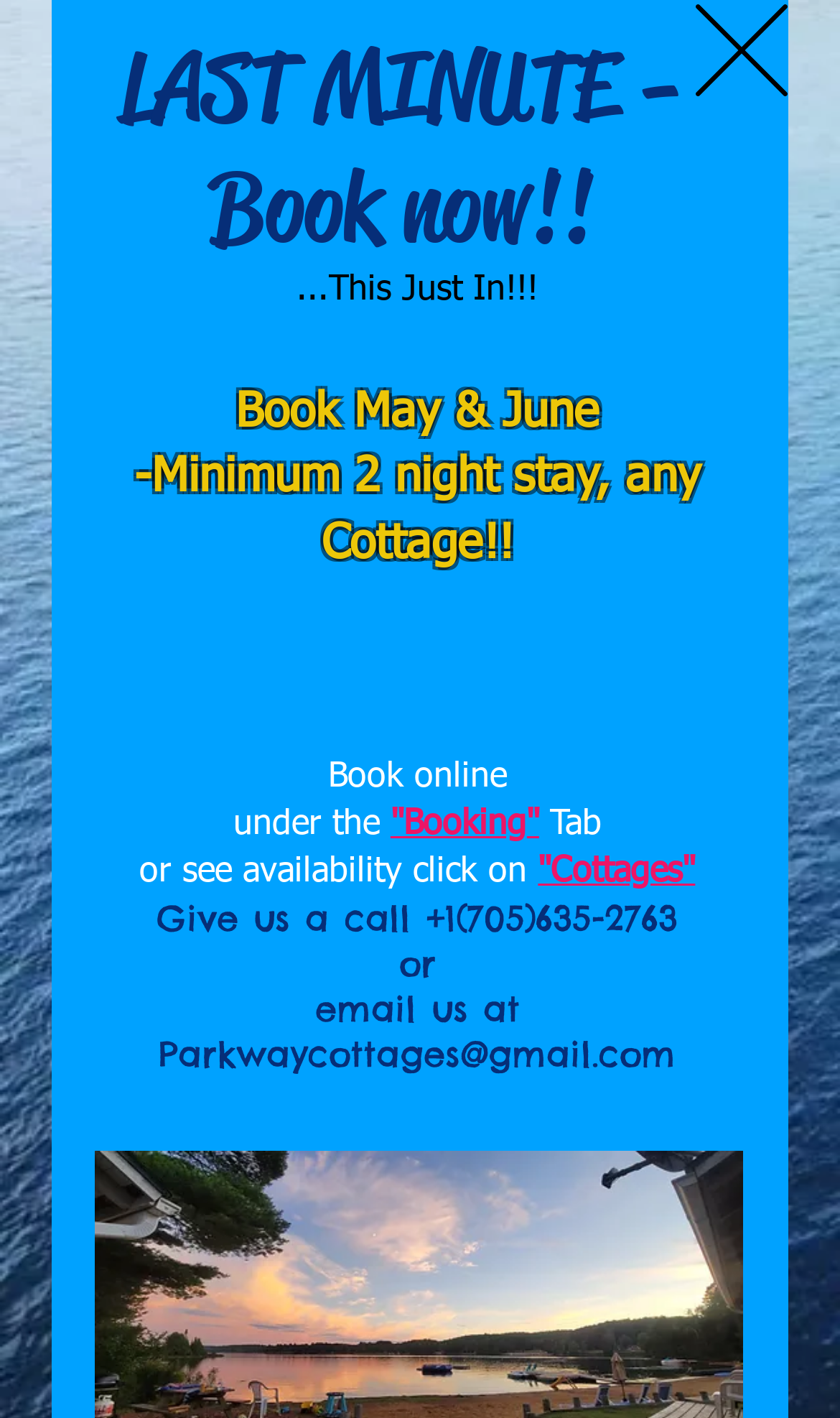What is the current promotion on the webpage?
Refer to the image and answer the question using a single word or phrase.

Book May & June